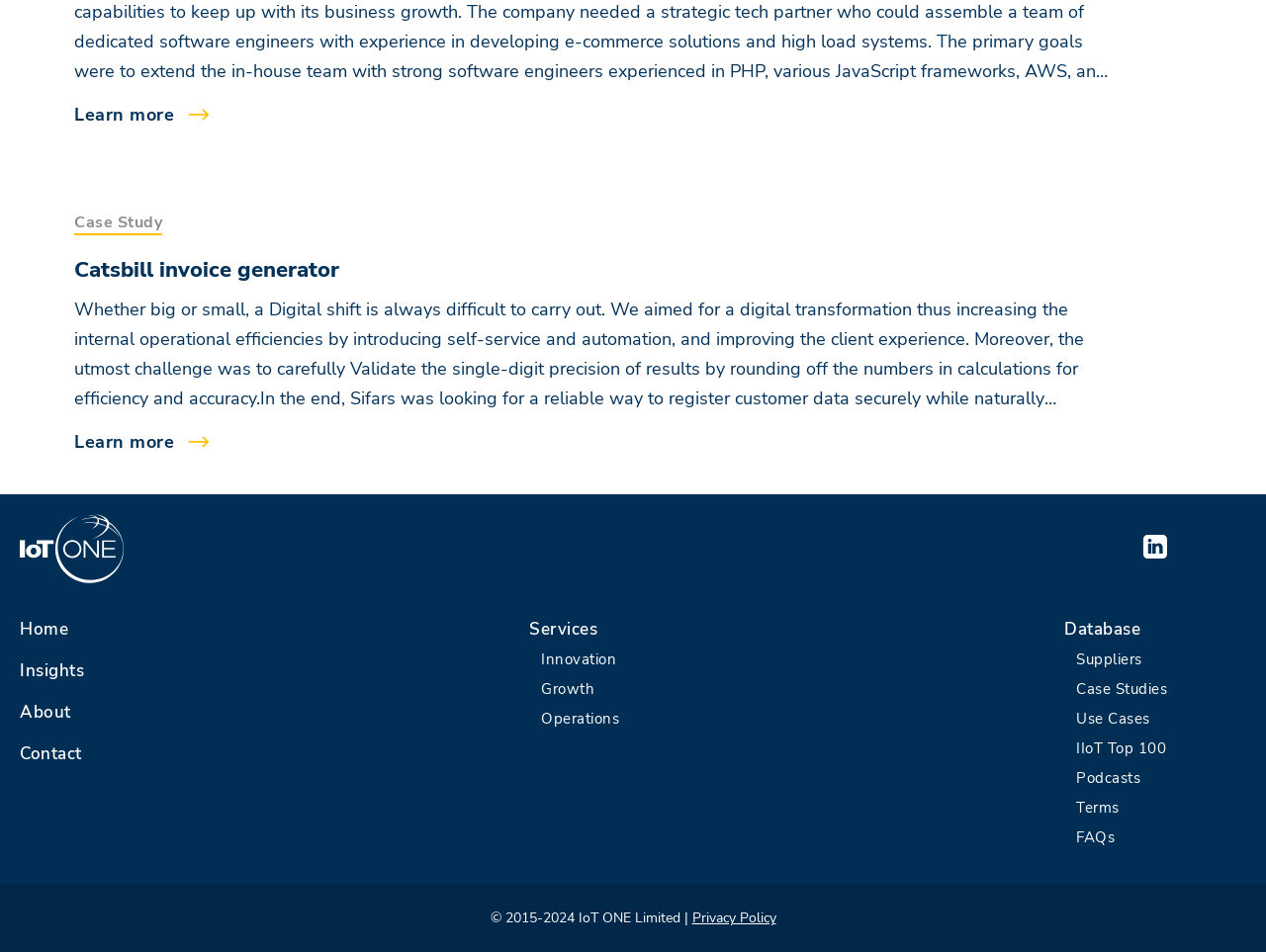Specify the bounding box coordinates of the element's region that should be clicked to achieve the following instruction: "Explore the services offered". The bounding box coordinates consist of four float numbers between 0 and 1, in the format [left, top, right, bottom].

[0.418, 0.649, 0.472, 0.673]